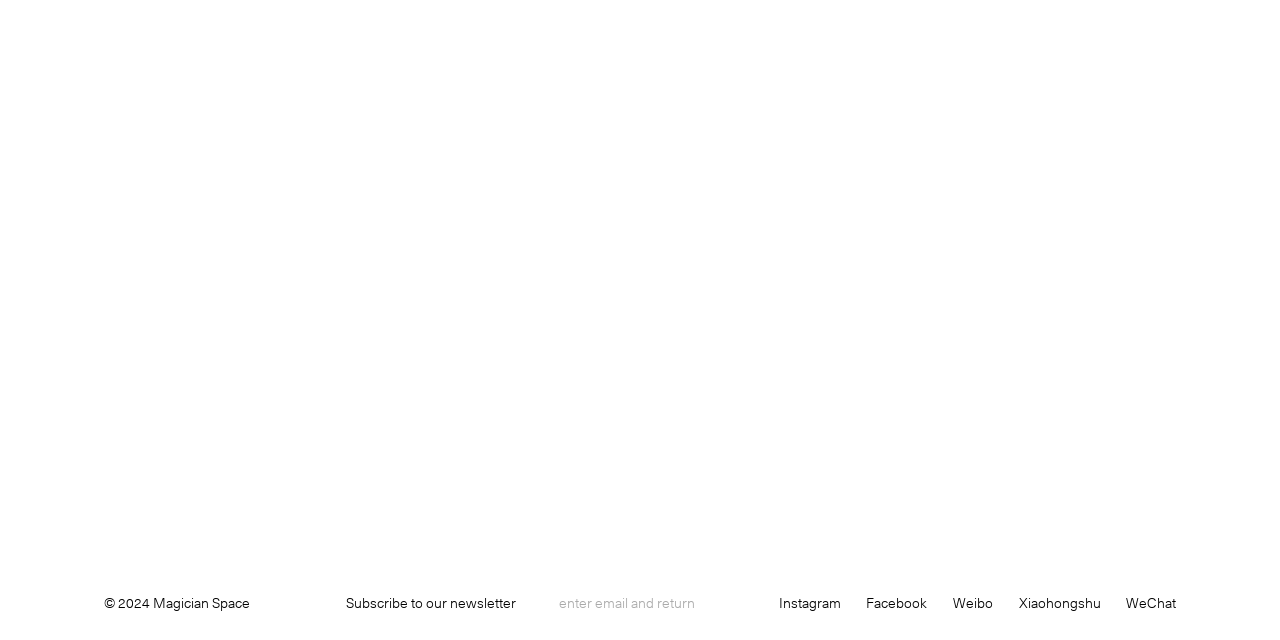Give the bounding box coordinates for the element described by: "Facebook".

[0.677, 0.926, 0.725, 0.958]